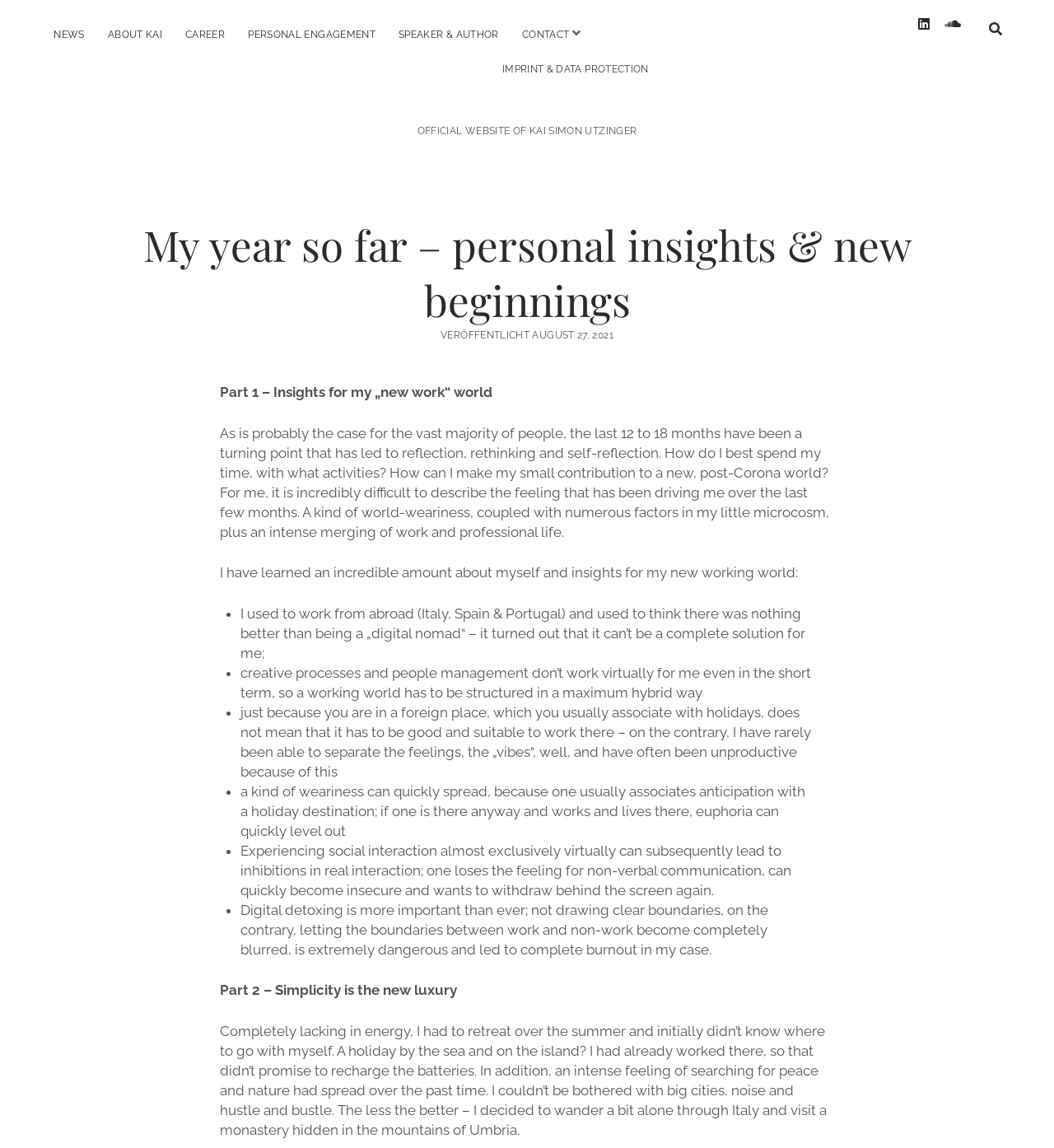What is the author's goal in their new working world?
Refer to the screenshot and respond with a concise word or phrase.

Structured hybrid work